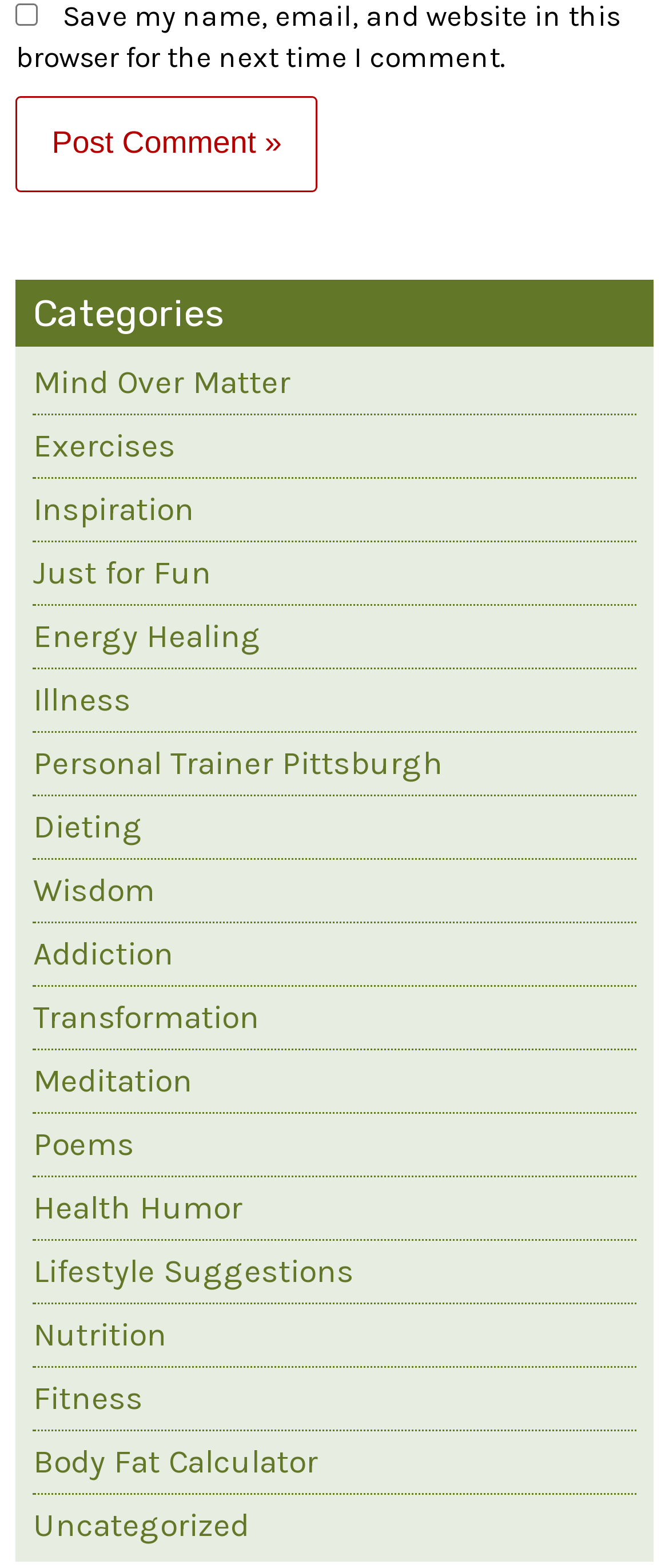Is the checkbox checked by default?
Based on the image, provide a one-word or brief-phrase response.

No